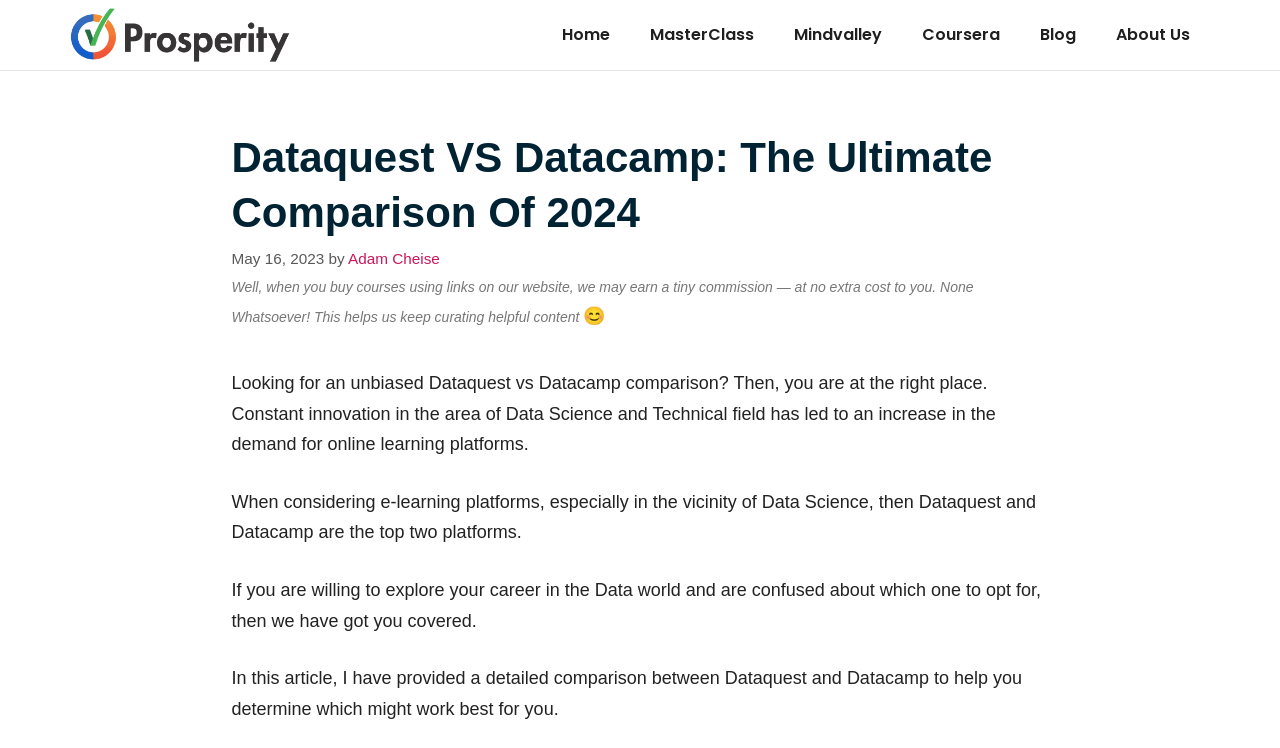Find and indicate the bounding box coordinates of the region you should select to follow the given instruction: "View the article about Renaza Cream Opiniones".

None